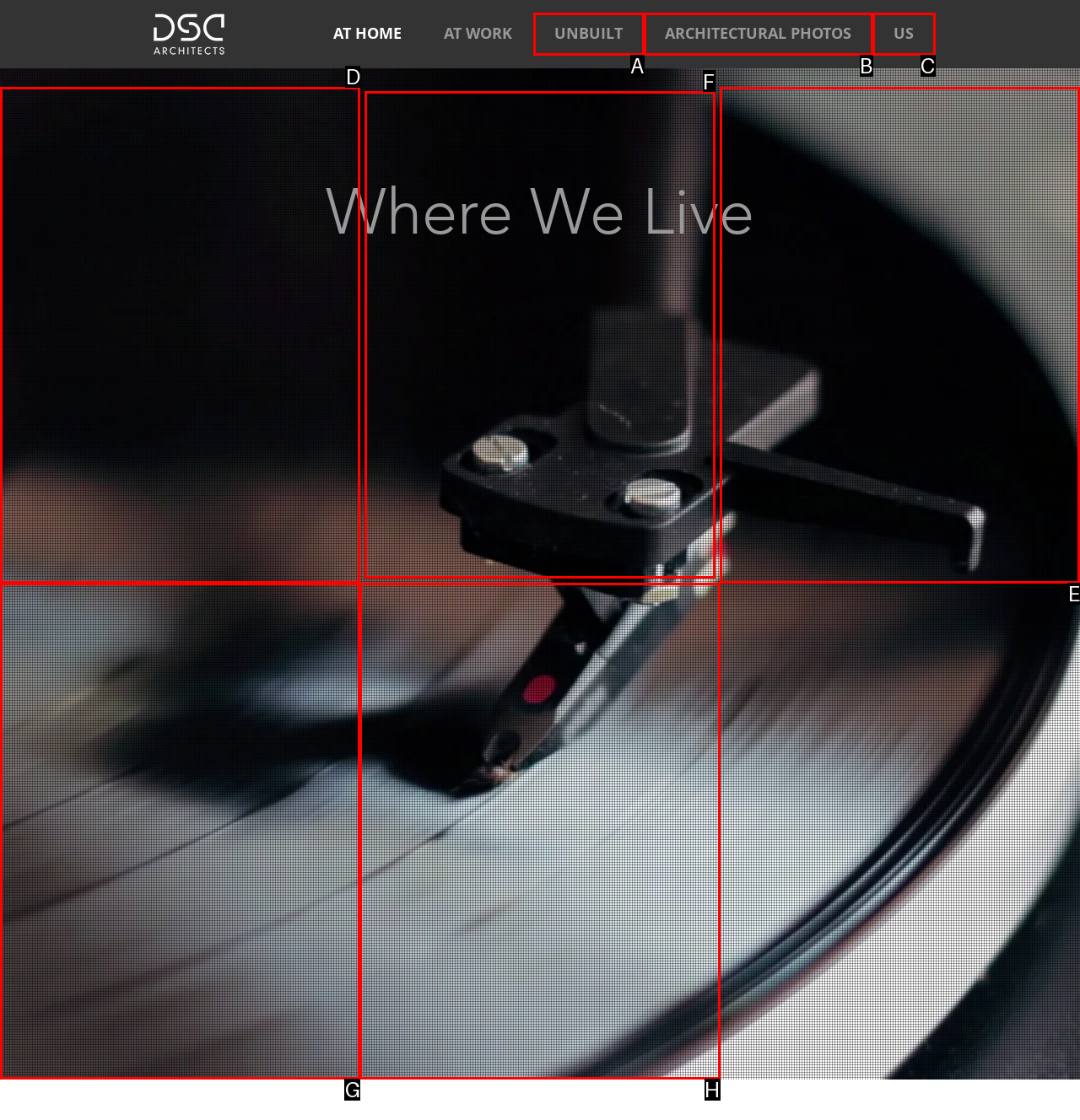Select the letter associated with the UI element you need to click to perform the following action: Explore the 'English Tudor Reimagined' project
Reply with the correct letter from the options provided.

F